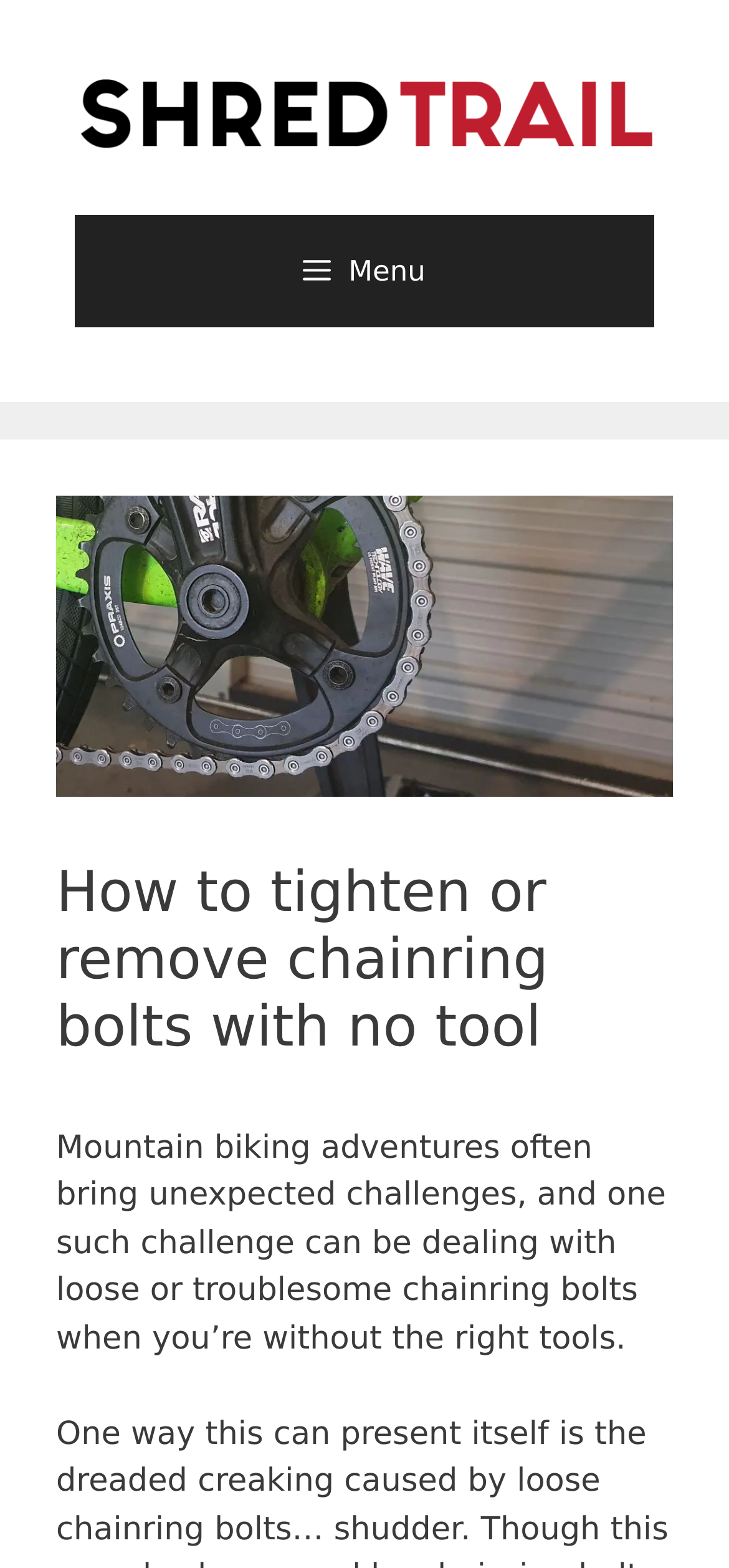What is the purpose of the article?
Look at the image and respond with a one-word or short phrase answer.

To provide a solution